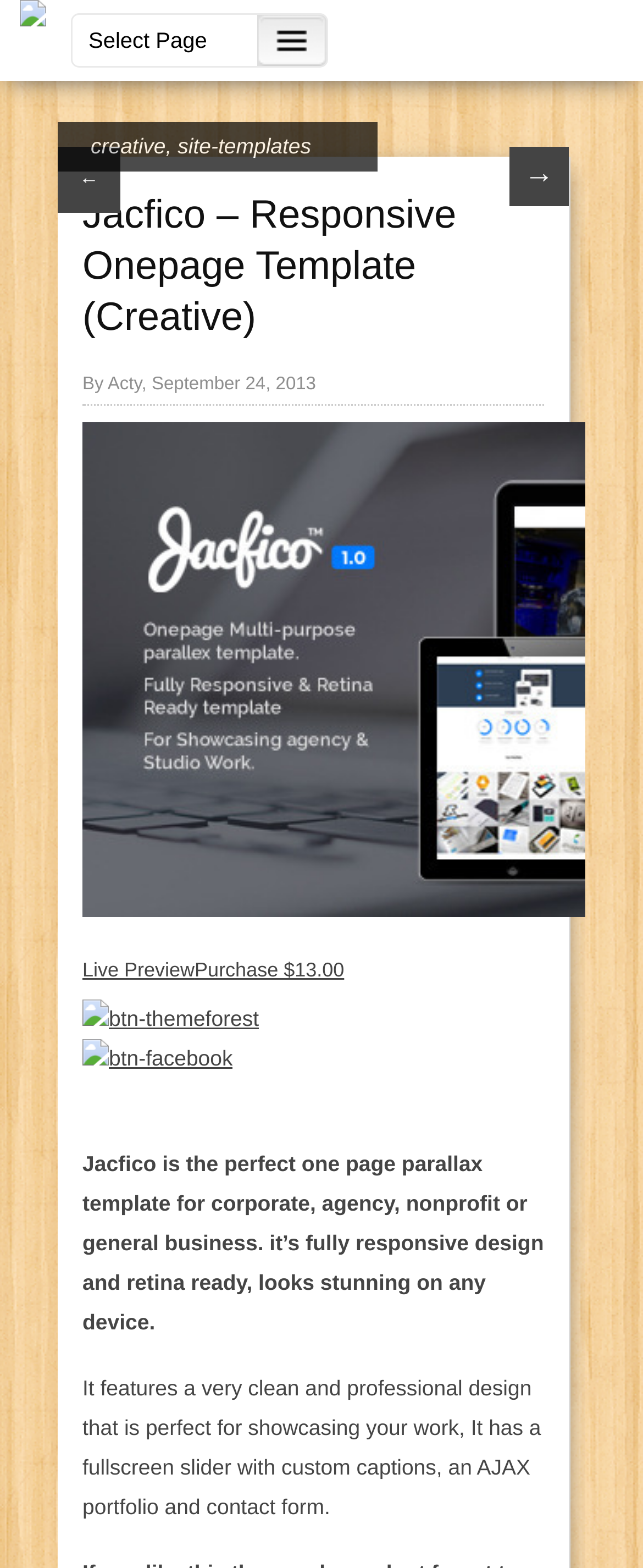What is the price of the template?
Use the image to answer the question with a single word or phrase.

$13.00